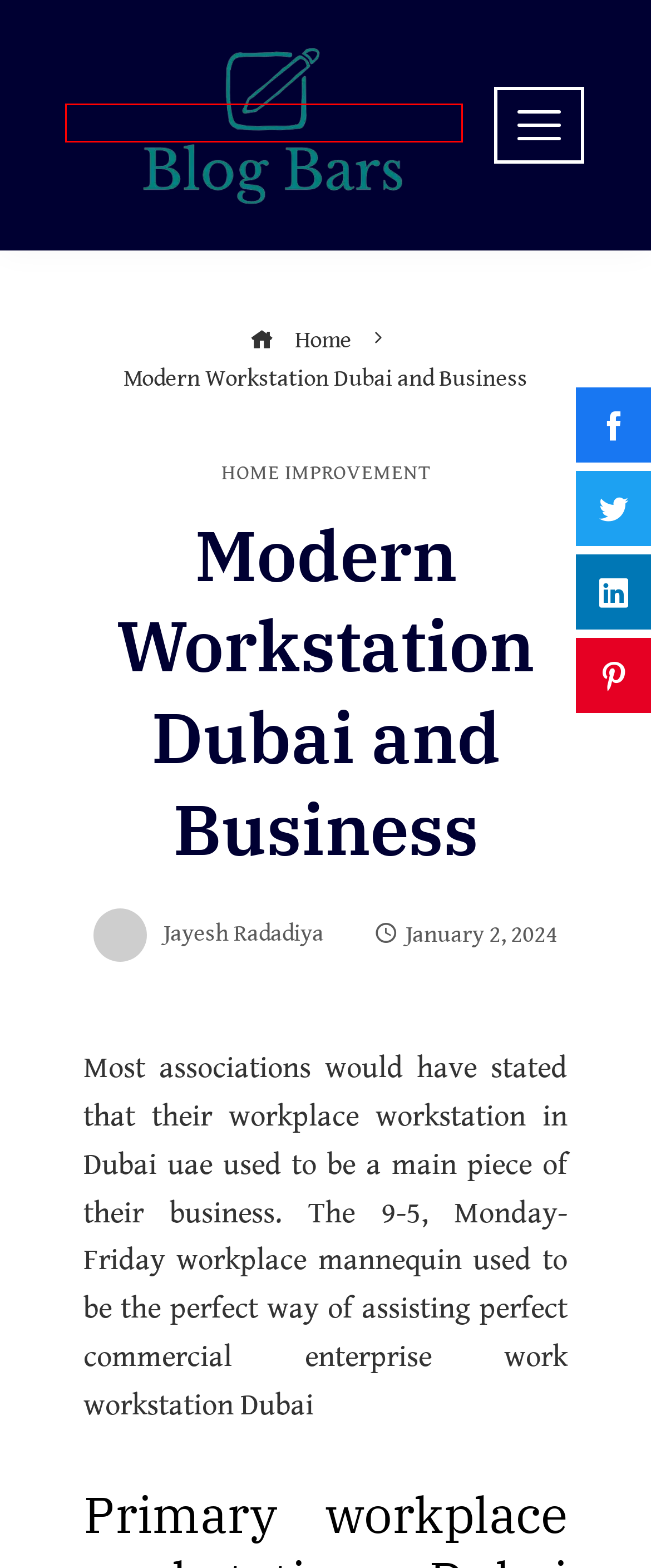You are provided with a screenshot of a webpage that has a red bounding box highlighting a UI element. Choose the most accurate webpage description that matches the new webpage after clicking the highlighted element. Here are your choices:
A. workstation design Archives - Blog Bars
B. Start Your Business From Scratch: A Step By Step Guide
C. Moving for the First Time? No Worries, we get you!
D. Home Improvement Archives - Blog Bars
E. Boost Visibility: Free Guest Posting on Blog Bars!
F. Is It Worth Investing in Upholstery Cleaning Sydney
G. Best Places to Visit in Oregon | Blog Bars
H. Travel Archives - Blog Bars

E